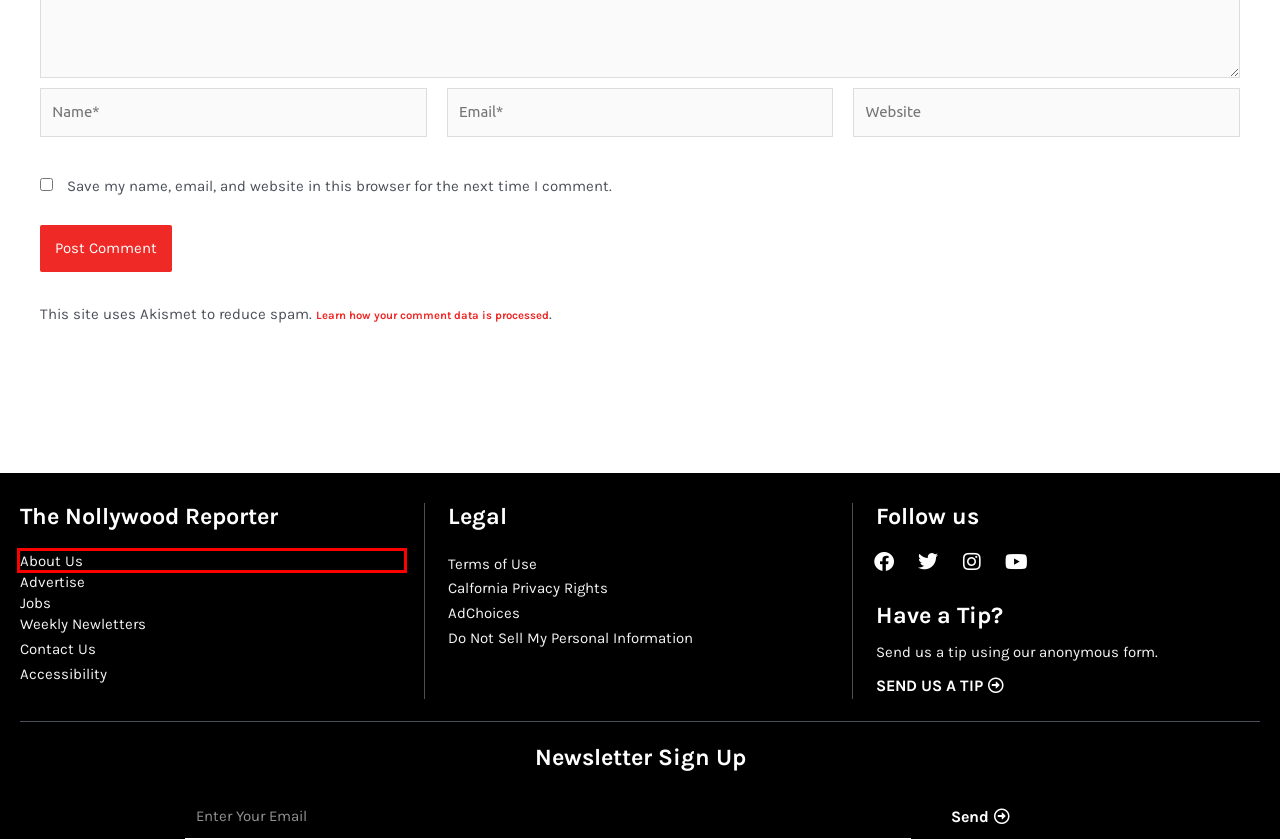Look at the screenshot of the webpage and find the element within the red bounding box. Choose the webpage description that best fits the new webpage that will appear after clicking the element. Here are the candidates:
A. Toyin Abraham Finds Support Amid Backlash Over Political Stance - Nollywood Reporter
B. Videos Archive - Nollywood Reporter
C. Jobs - Nollywood Reporter
D. Films Archive - Nollywood Reporter
E. Masthead - Nollywood Reporter
F. Theater Archive - Nollywood Reporter
G. Privacy Policy – Akismet
H. Conversation - Nollywood Reporter

E